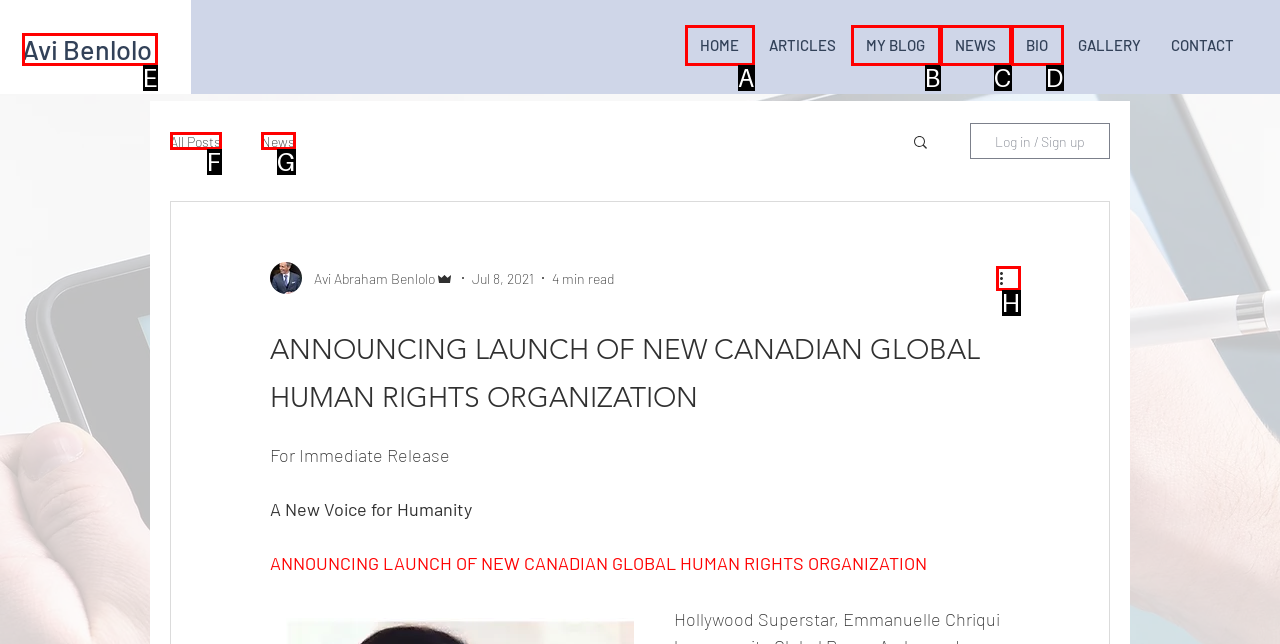Tell me which one HTML element best matches the description: placeholder="Search help..."
Answer with the option's letter from the given choices directly.

None